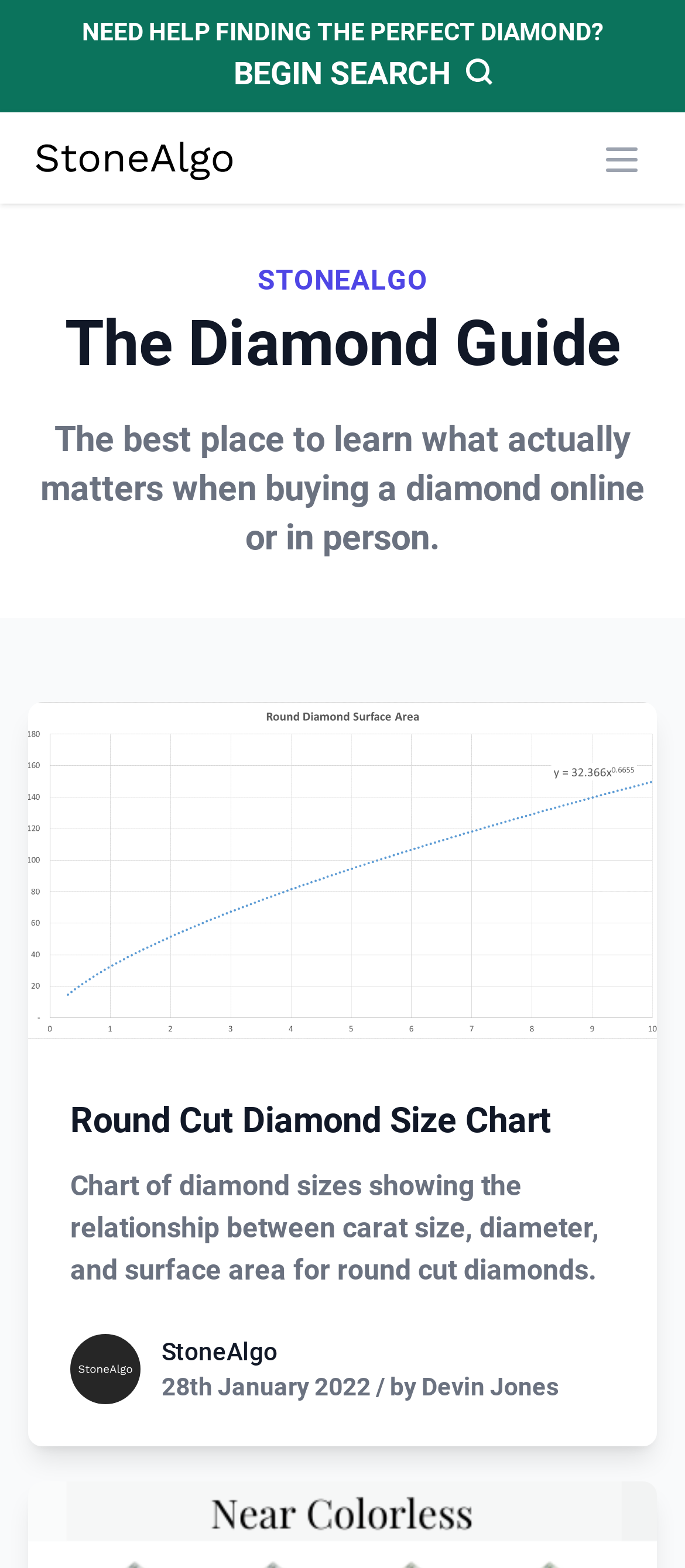Determine the bounding box coordinates of the region I should click to achieve the following instruction: "Click the 'BEGIN SEARCH' button". Ensure the bounding box coordinates are four float numbers between 0 and 1, i.e., [left, top, right, bottom].

[0.341, 0.035, 0.721, 0.058]